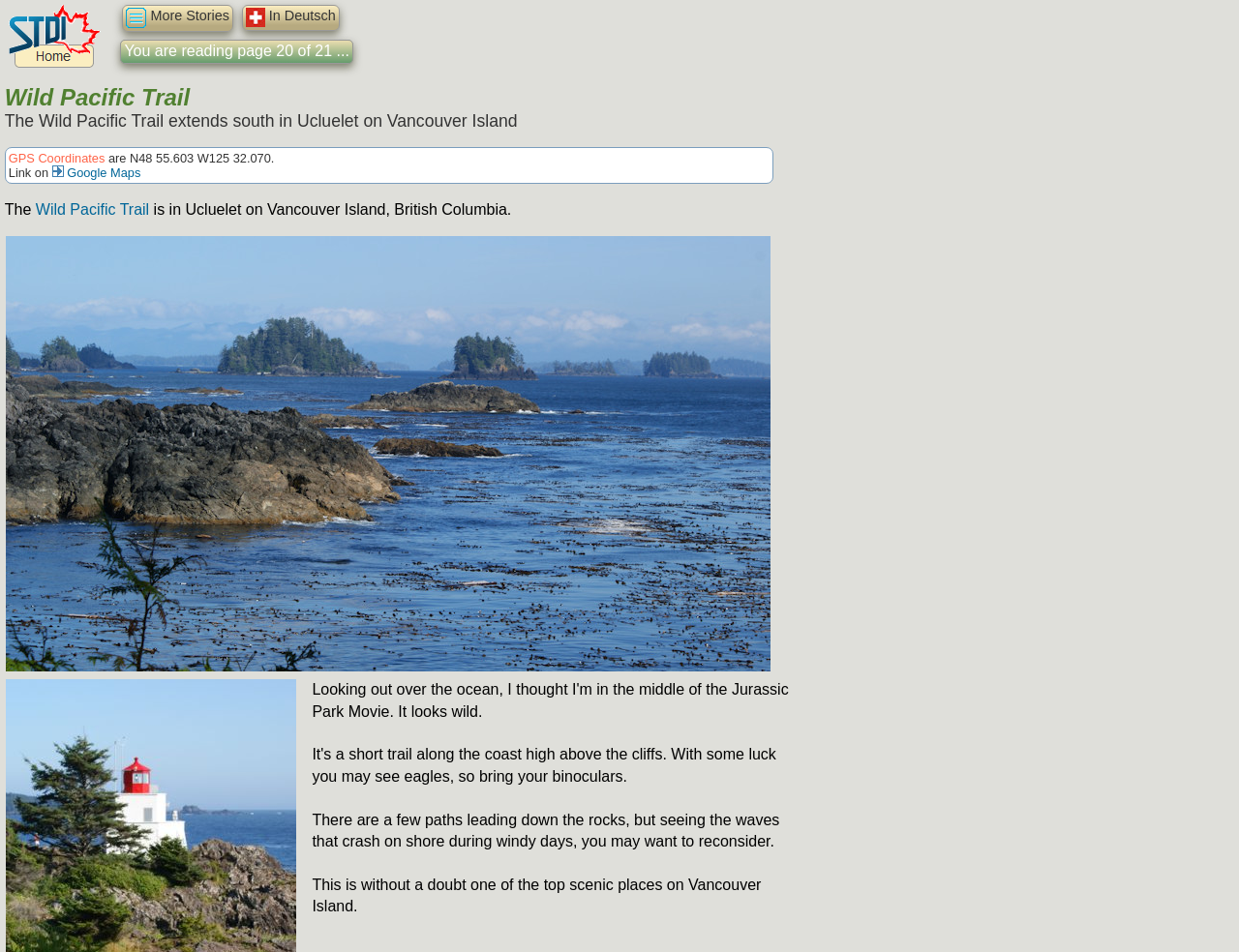What is the name of the island where the Wild Pacific Trail is located?
By examining the image, provide a one-word or phrase answer.

Vancouver Island